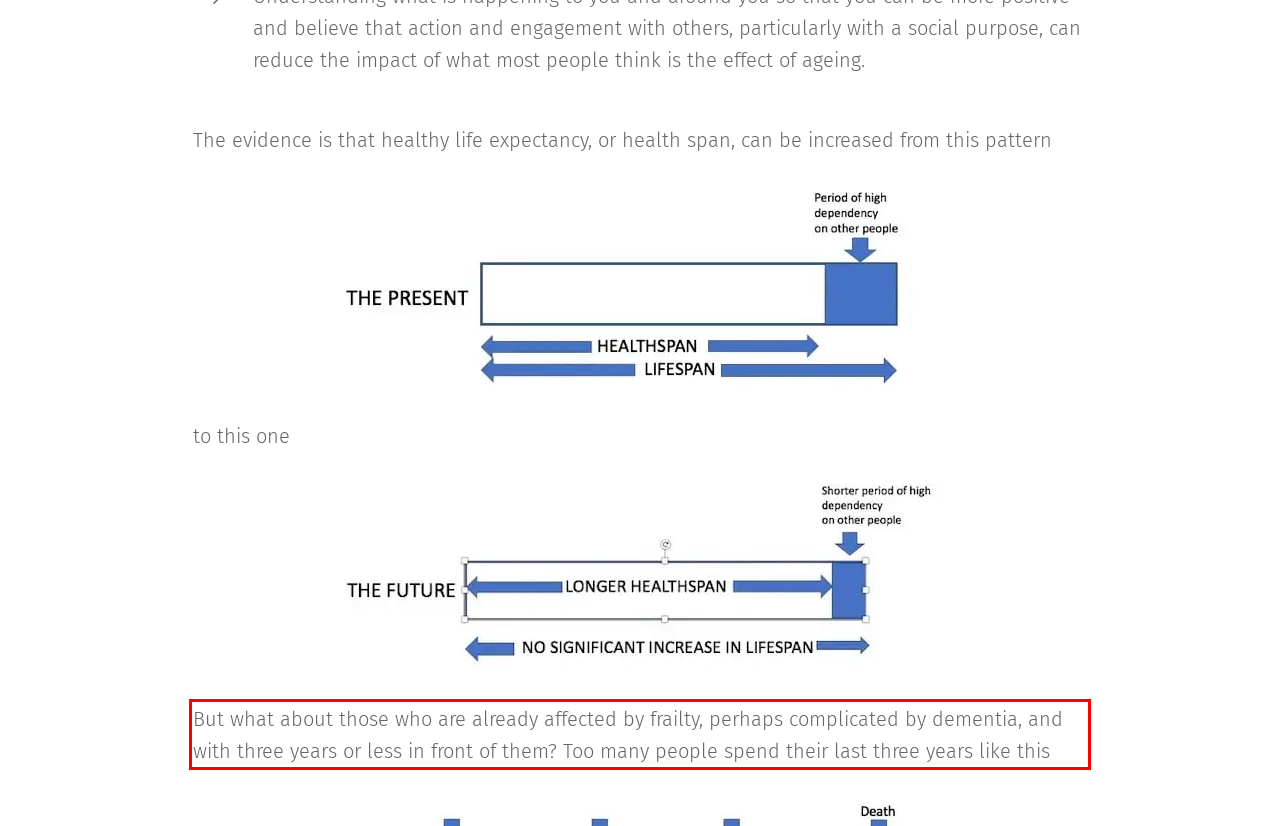You have a screenshot with a red rectangle around a UI element. Recognize and extract the text within this red bounding box using OCR.

But what about those who are already affected by frailty, perhaps complicated by dementia, and with three years or less in front of them? Too many people spend their last three years like this